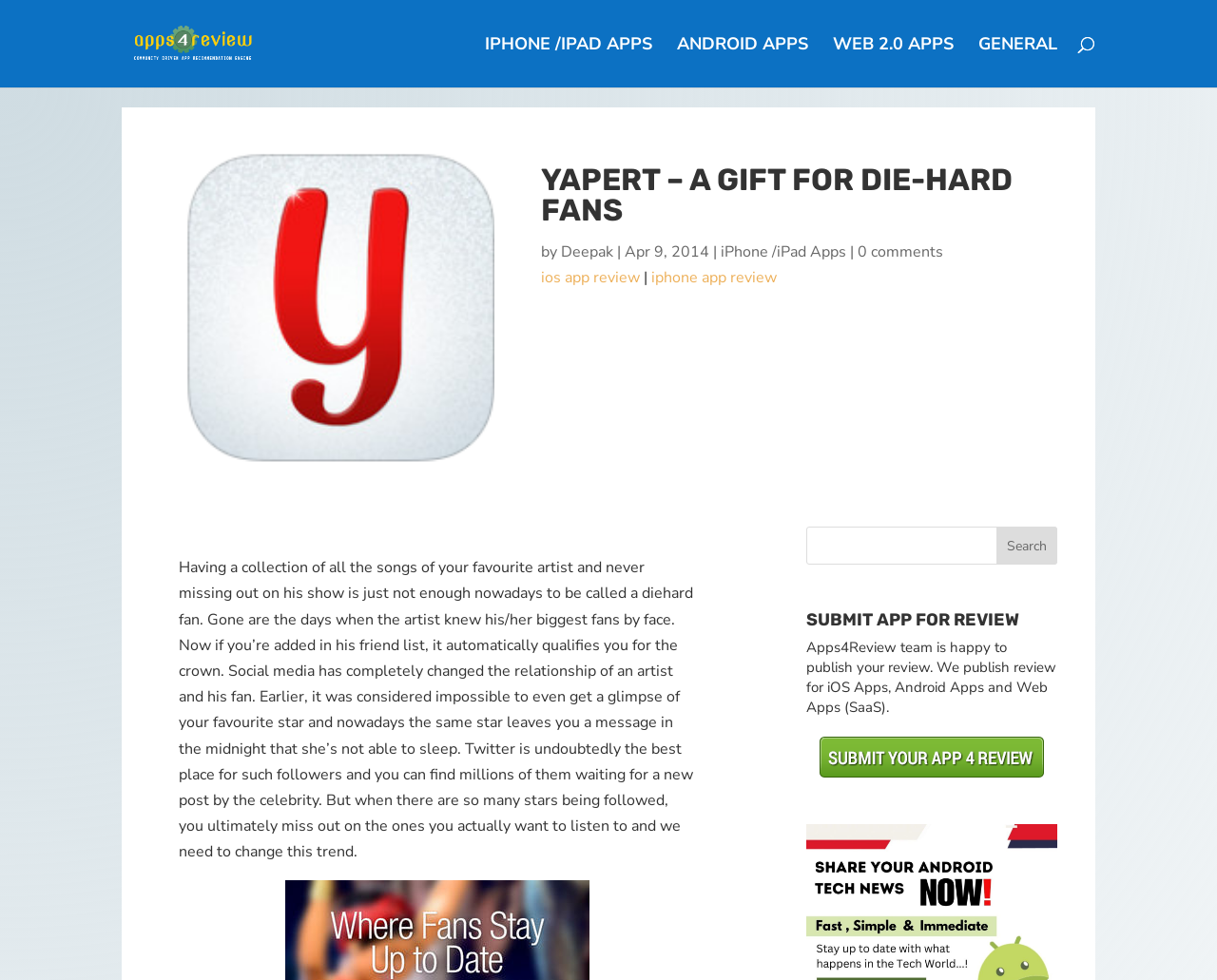Find the UI element described as: "iphone app review" and predict its bounding box coordinates. Ensure the coordinates are four float numbers between 0 and 1, [left, top, right, bottom].

[0.536, 0.273, 0.639, 0.294]